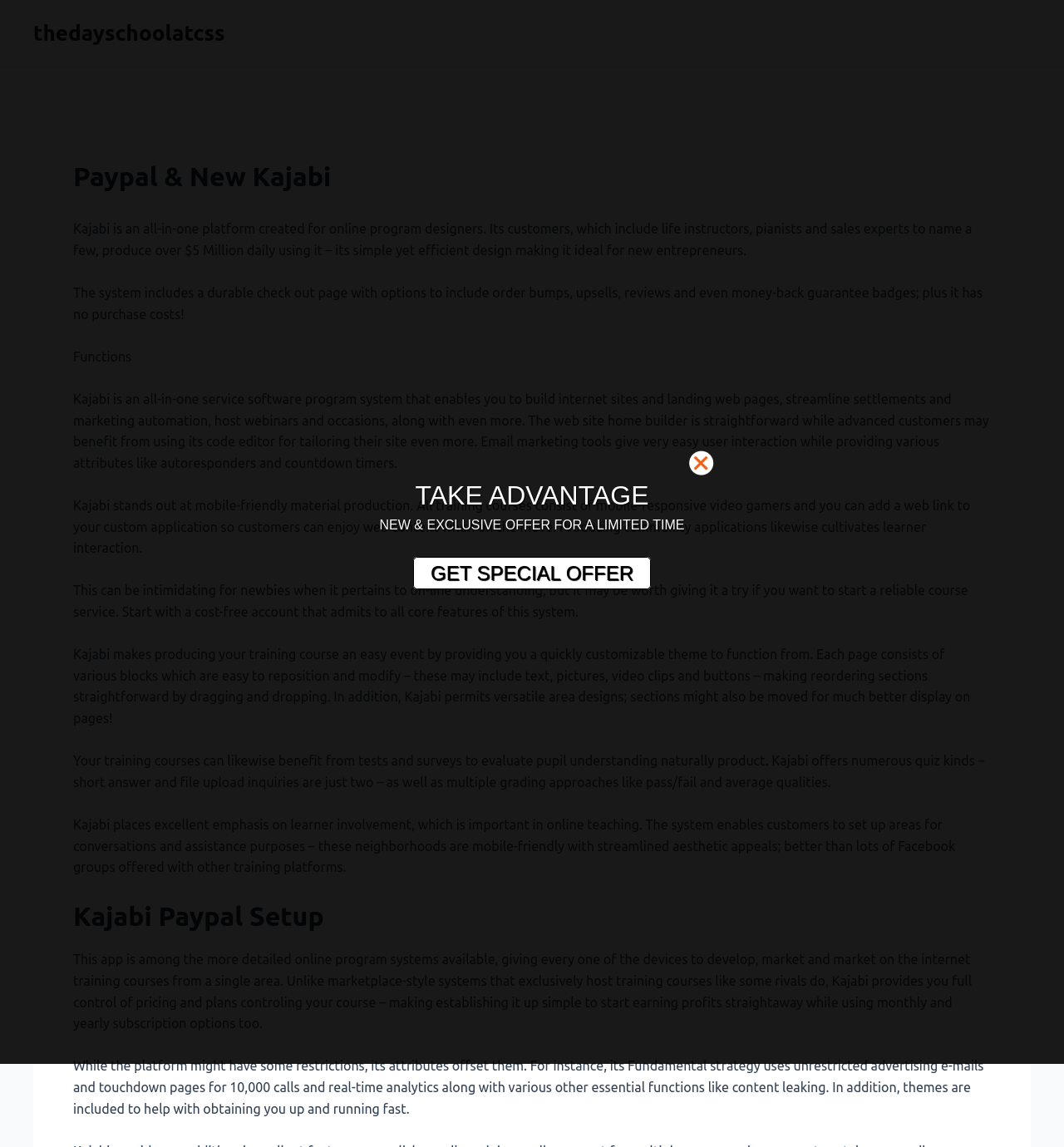What is the benefit of using Kajabi?
From the image, provide a succinct answer in one word or a short phrase.

Easy course creation